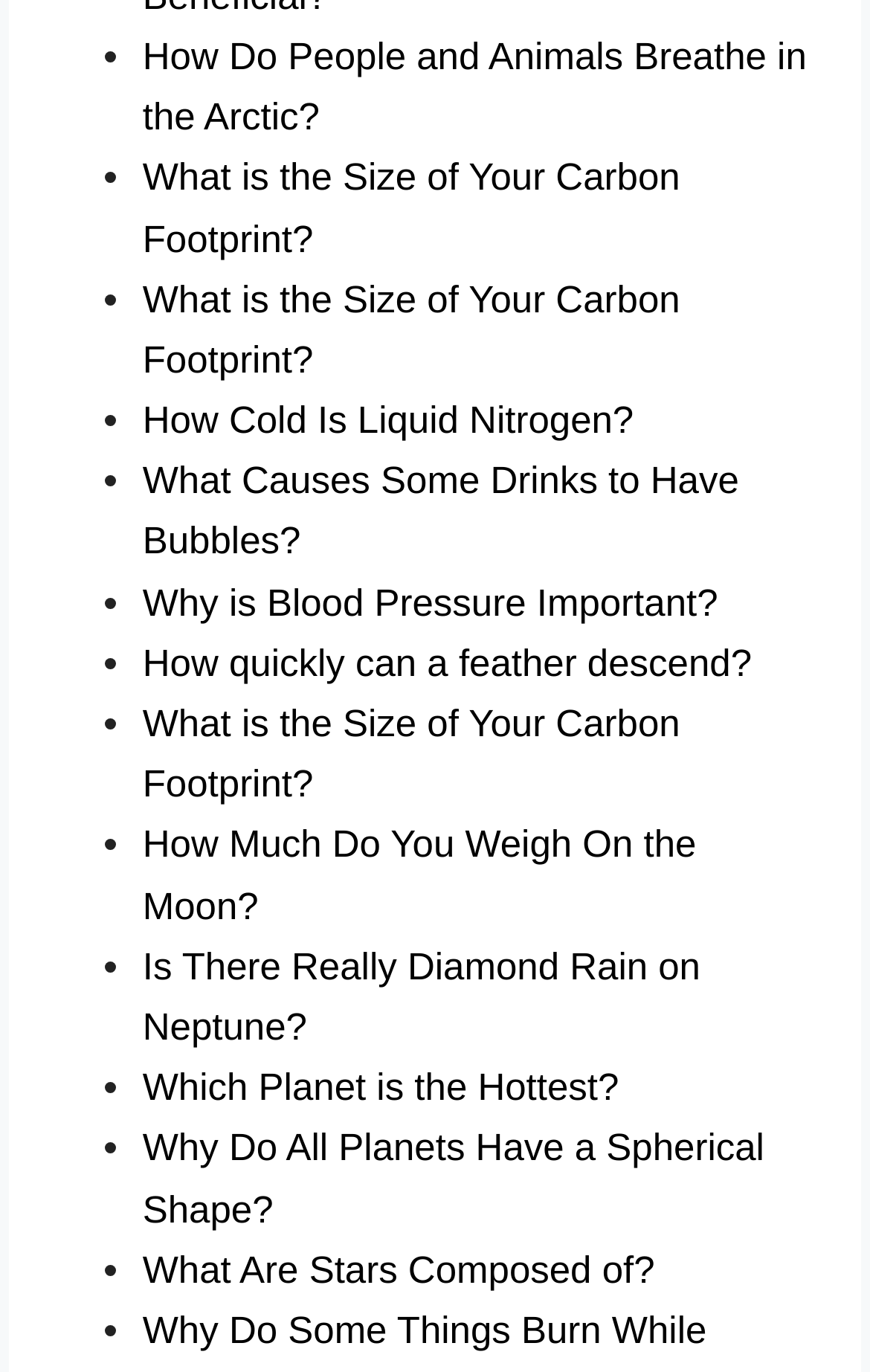Find the bounding box coordinates for the area you need to click to carry out the instruction: "Read 'What is the Size of Your Carbon Footprint?'". The coordinates should be four float numbers between 0 and 1, indicated as [left, top, right, bottom].

[0.164, 0.114, 0.782, 0.189]